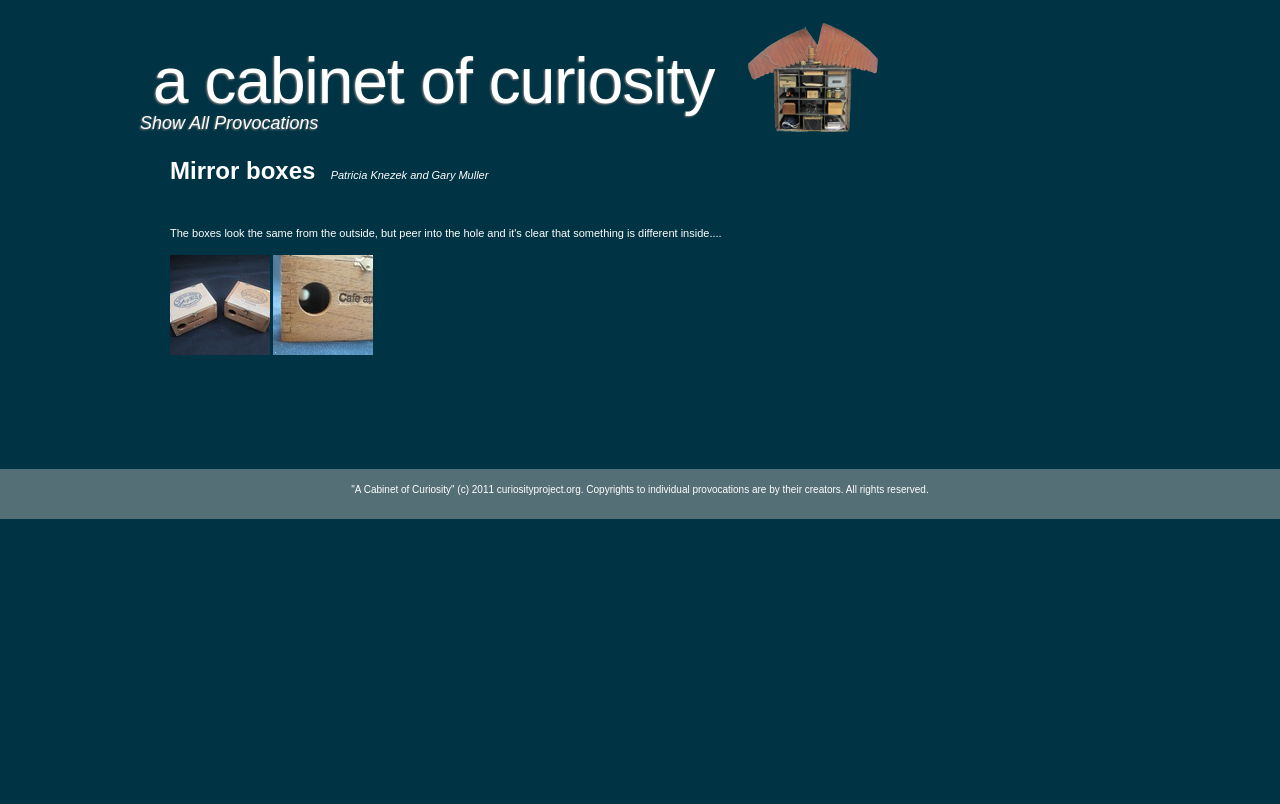Please provide a comprehensive answer to the question below using the information from the image: Who are the creators of the provocations?

The creators of the provocations are mentioned in the copyright statement at the bottom of the page, which states 'Copyrights to individual provocations are by their creators.'